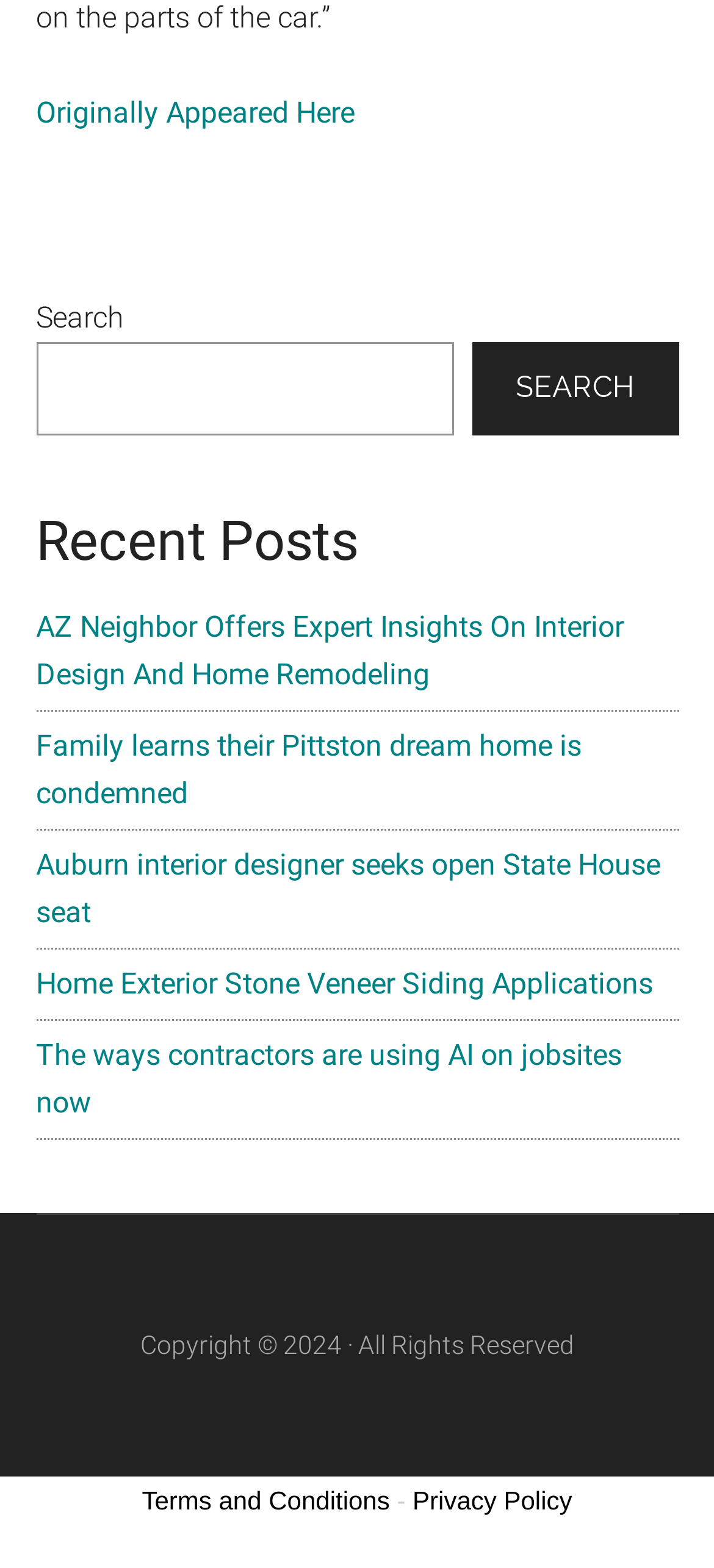Answer the following query concisely with a single word or phrase:
What is the purpose of the search box?

To search